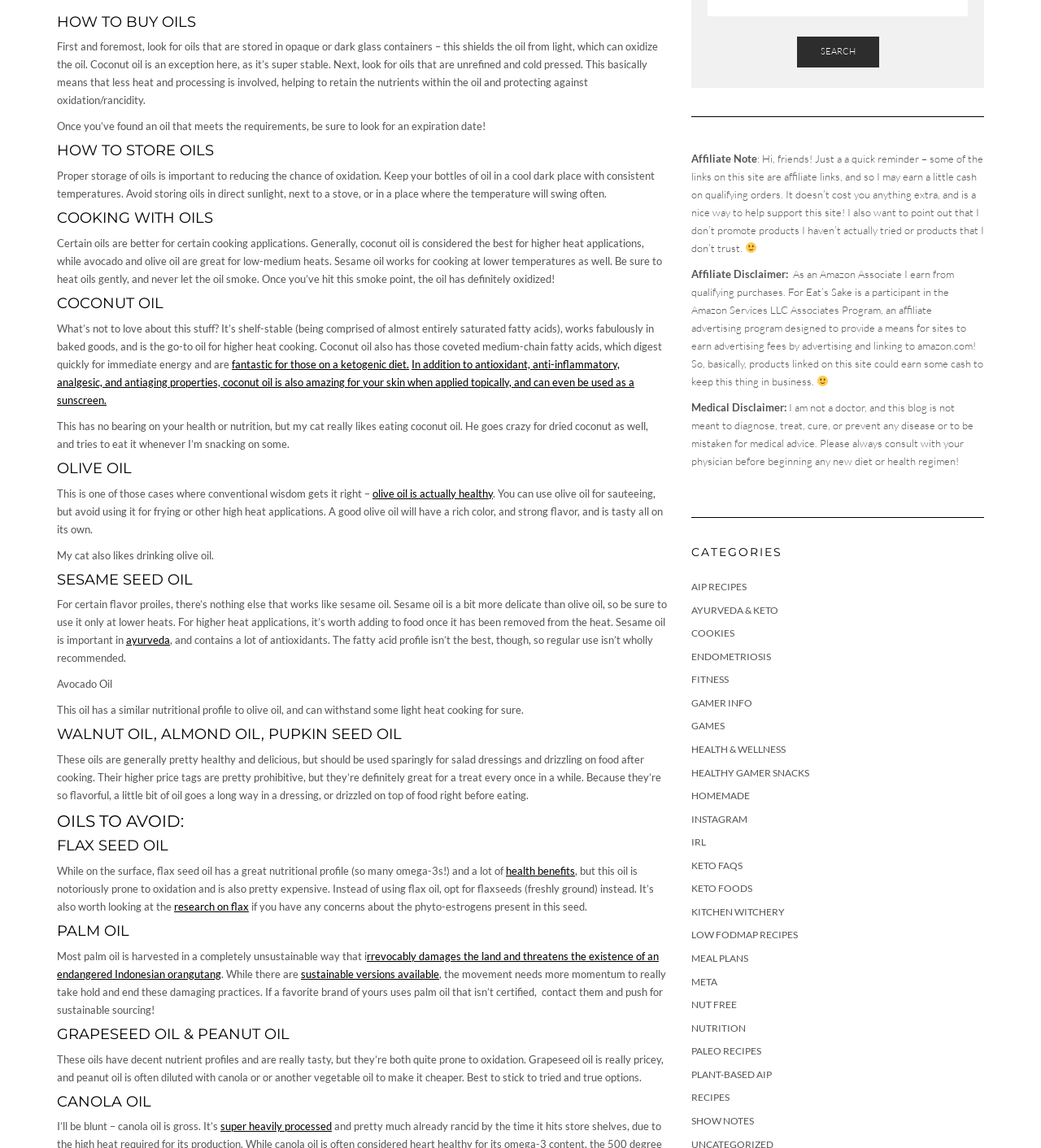Please find the bounding box for the UI component described as follows: "Recipes".

[0.664, 0.951, 0.701, 0.961]